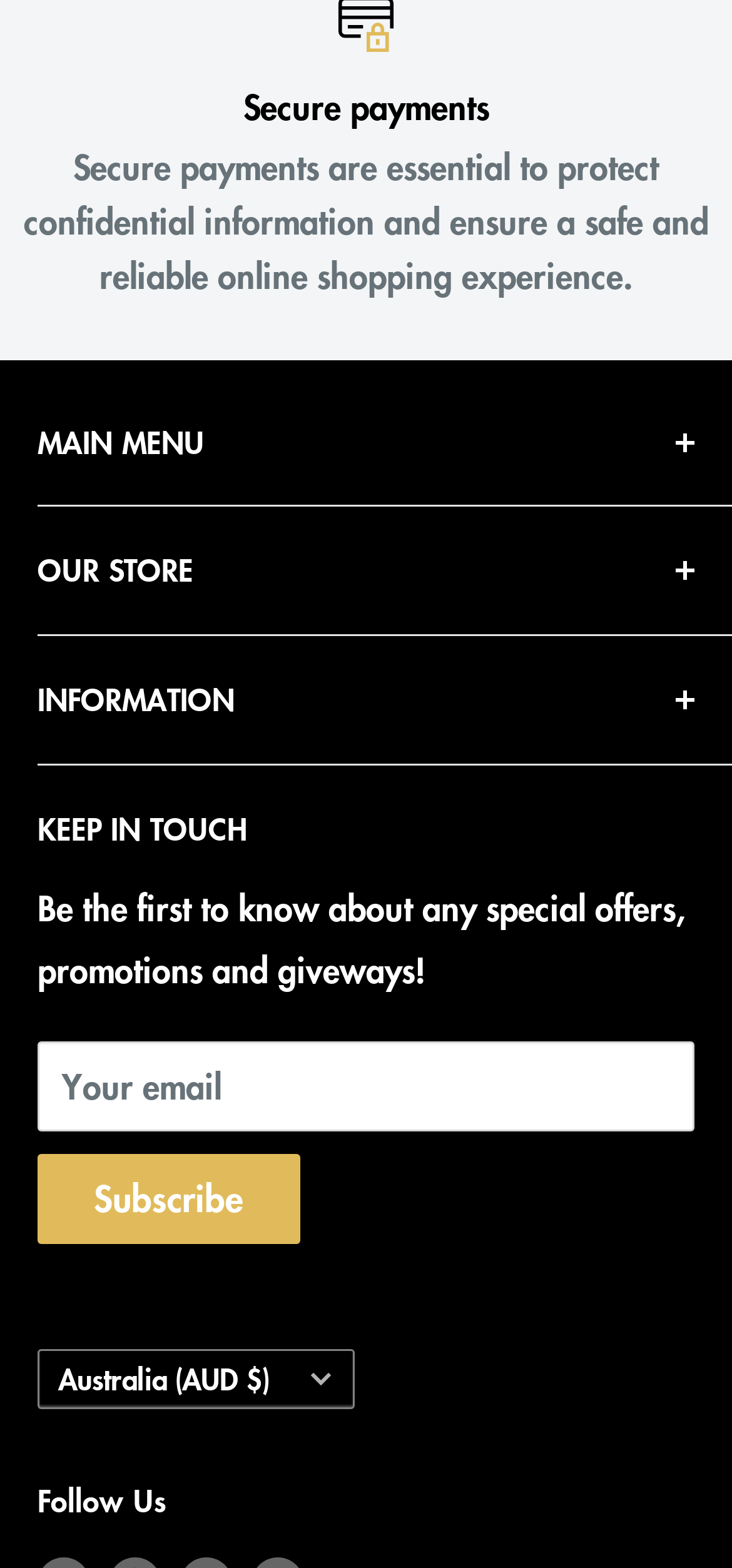What is the default country/region selected?
Use the information from the screenshot to give a comprehensive response to the question.

The default country/region selected is 'Australia (AUD $)' as indicated by the button element with the text 'Australia (AUD $)' next to the 'Country/region' label. This suggests that the webpage is likely to be used by customers from Australia or that the store is based in Australia.